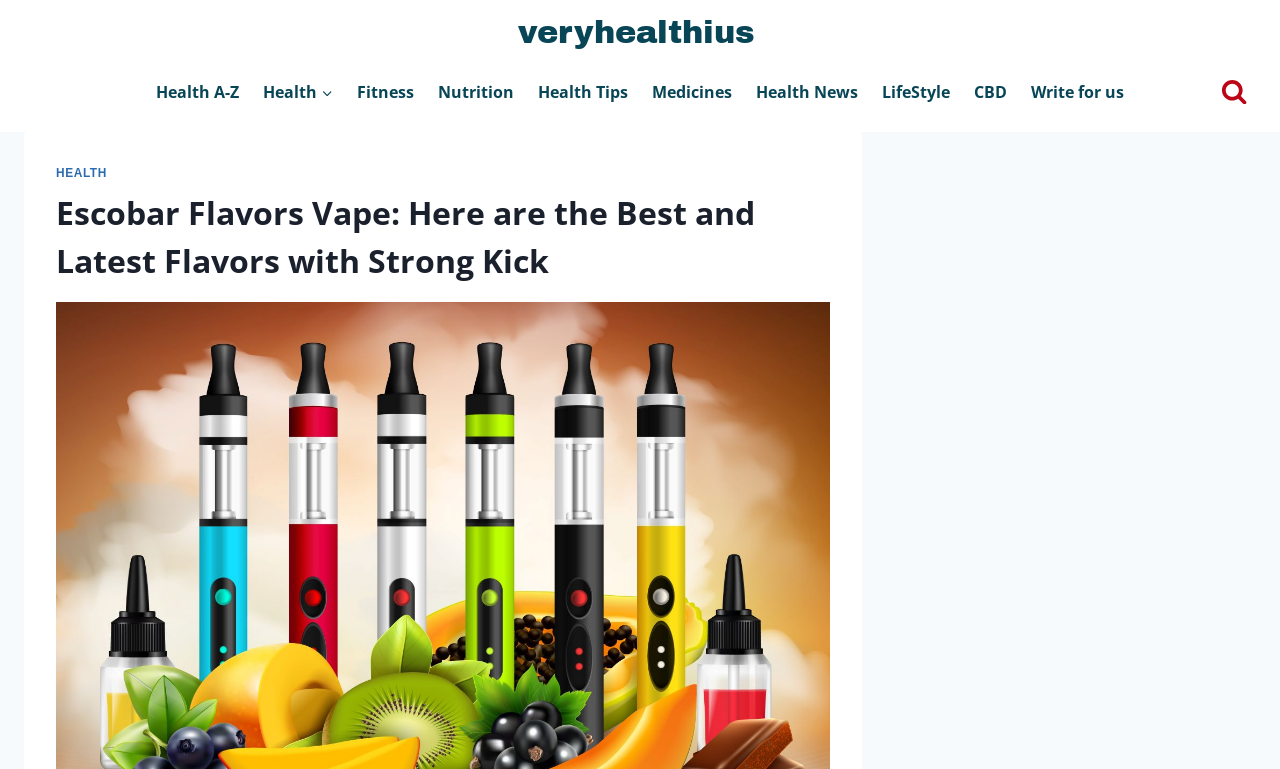Given the following UI element description: "HealthExpand", find the bounding box coordinates in the webpage screenshot.

[0.196, 0.091, 0.27, 0.149]